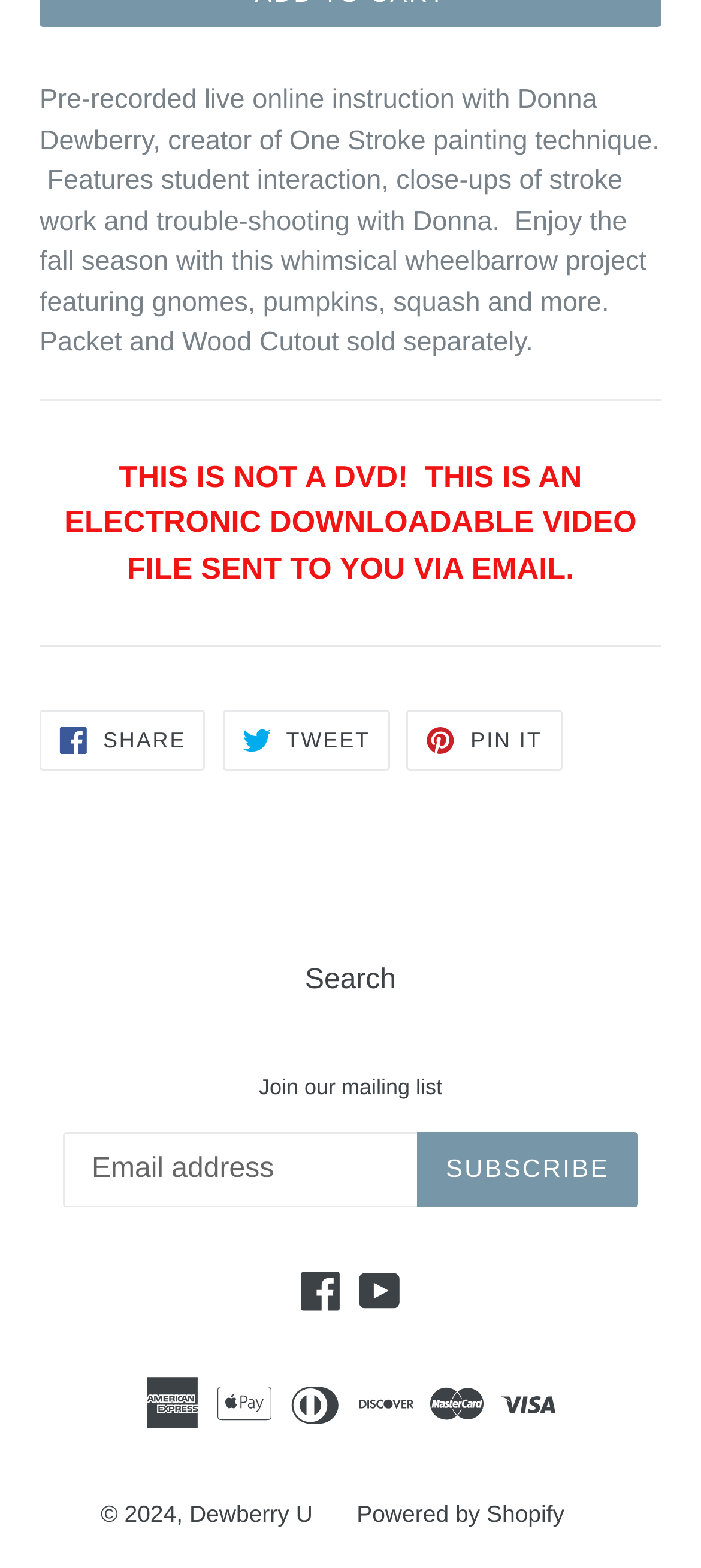Can you find the bounding box coordinates of the area I should click to execute the following instruction: "Search"?

[0.435, 0.615, 0.565, 0.635]